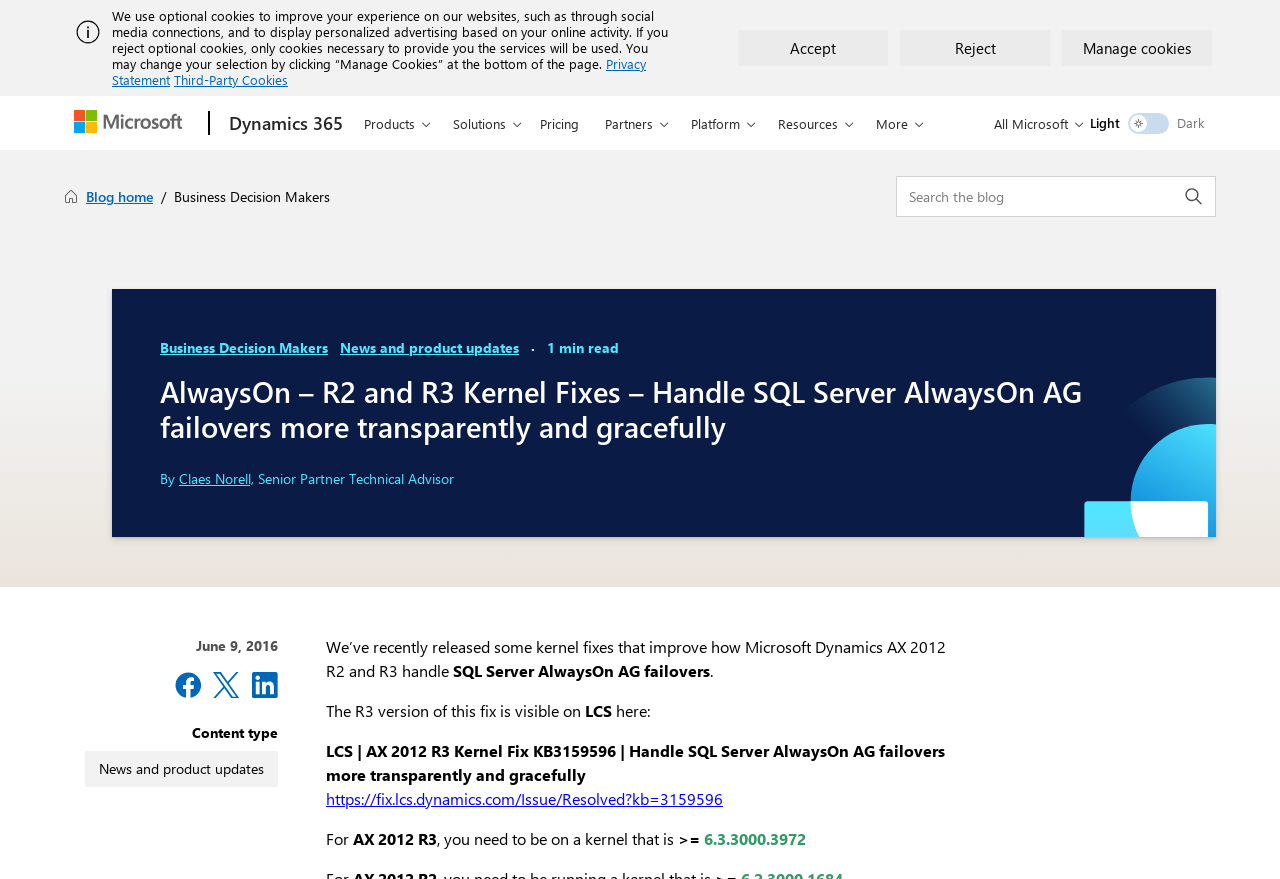Please pinpoint the bounding box coordinates for the region I should click to adhere to this instruction: "Search the site".

[0.7, 0.2, 0.95, 0.247]